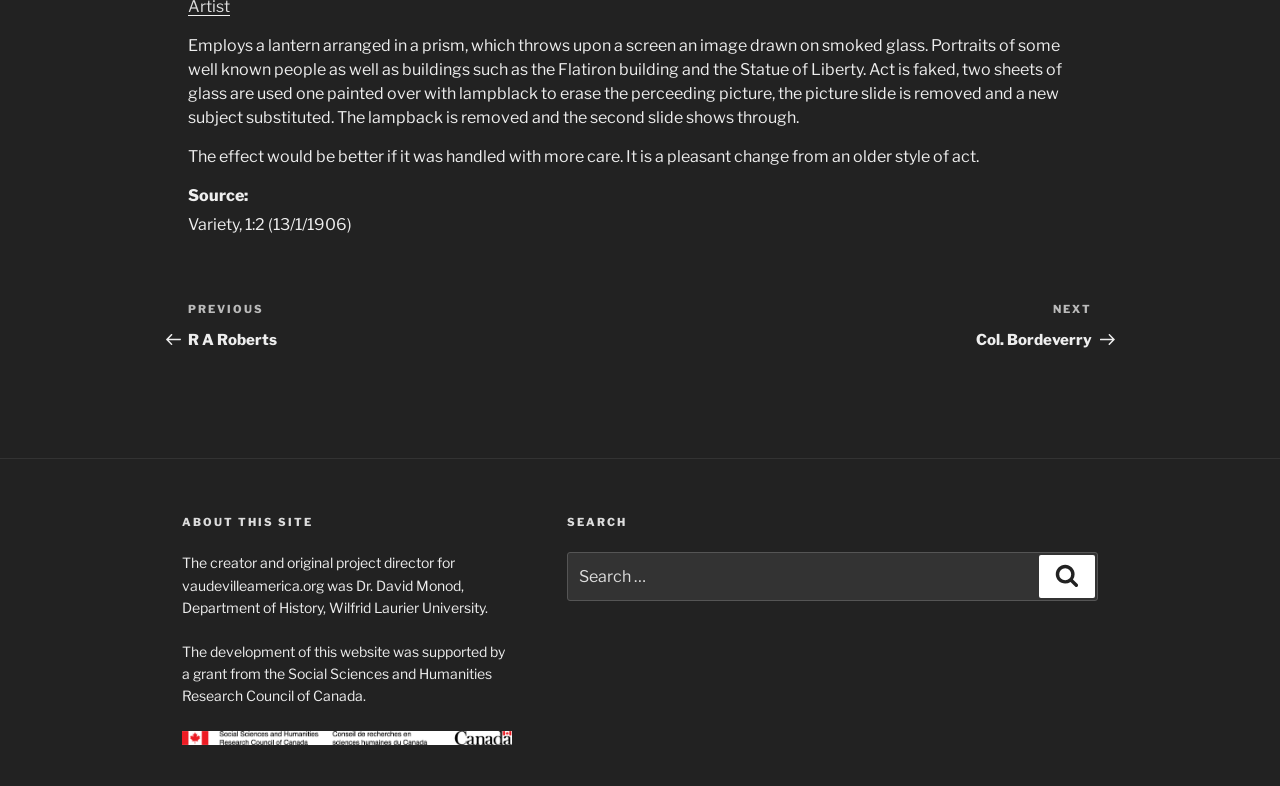From the webpage screenshot, predict the bounding box coordinates (top-left x, top-left y, bottom-right x, bottom-right y) for the UI element described here: Next PerformanceNext Col. Bordeverry

[0.5, 0.382, 0.853, 0.444]